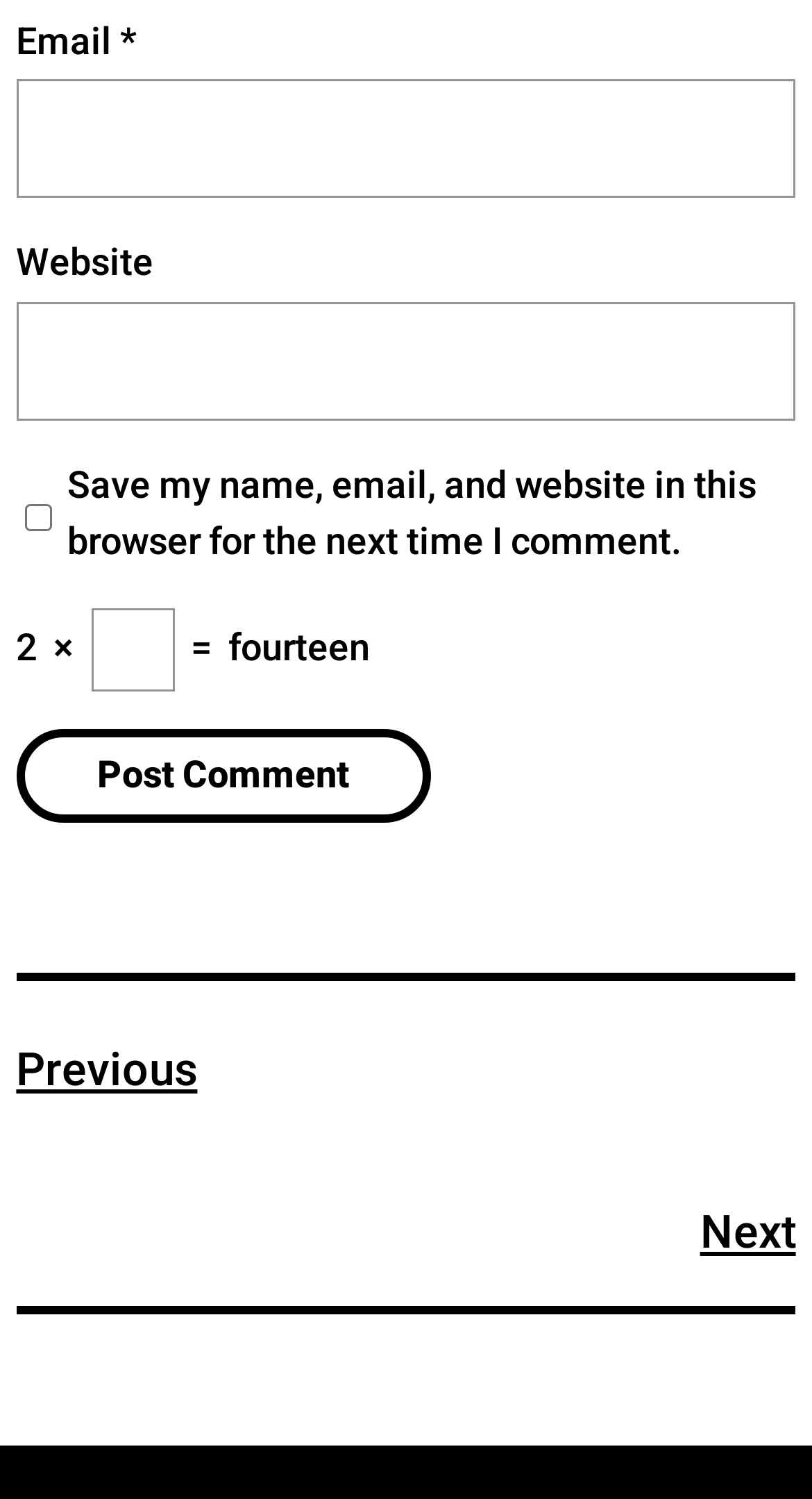Determine the bounding box of the UI component based on this description: "parent_node: Email * aria-describedby="email-notes" name="email"". The bounding box coordinates should be four float values between 0 and 1, i.e., [left, top, right, bottom].

[0.02, 0.053, 0.98, 0.133]